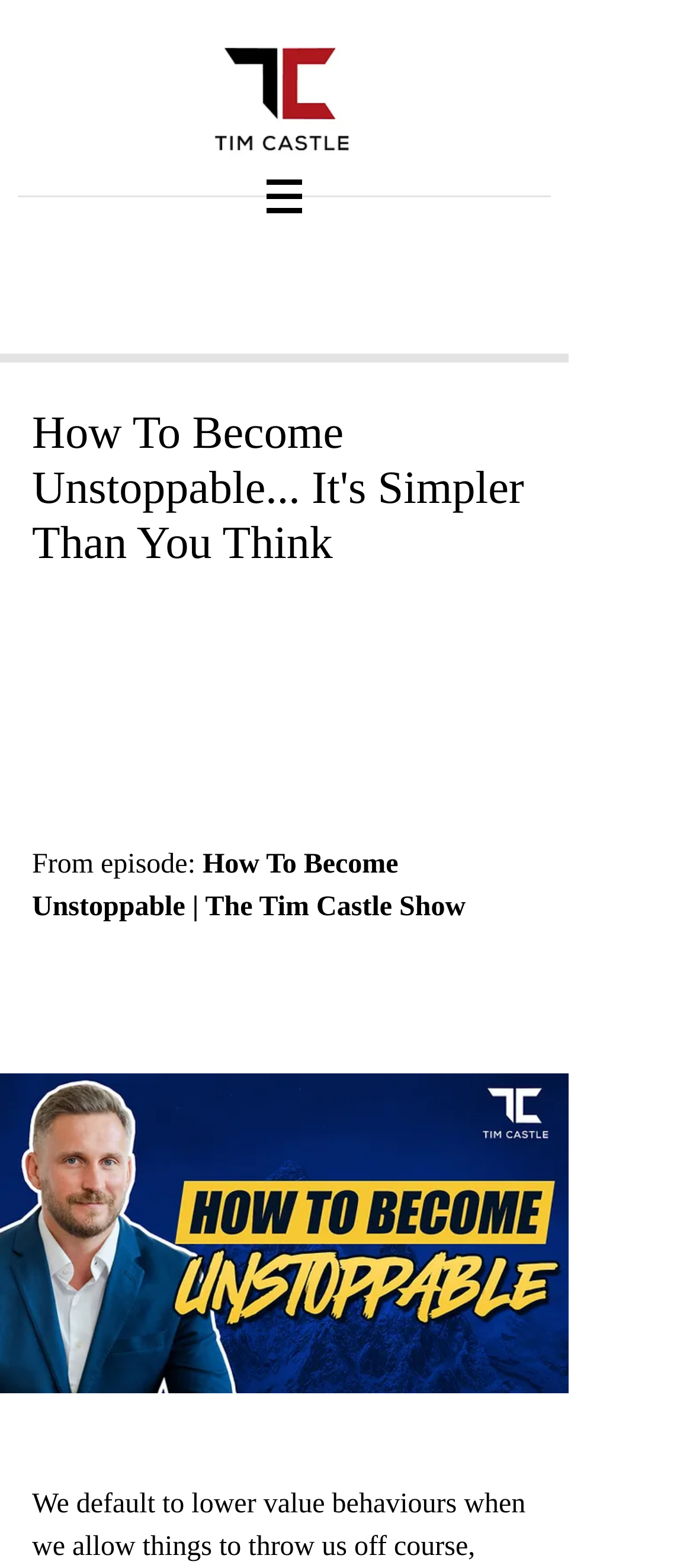Provide a one-word or short-phrase response to the question:
Is there a call-to-action button on the webpage?

Yes